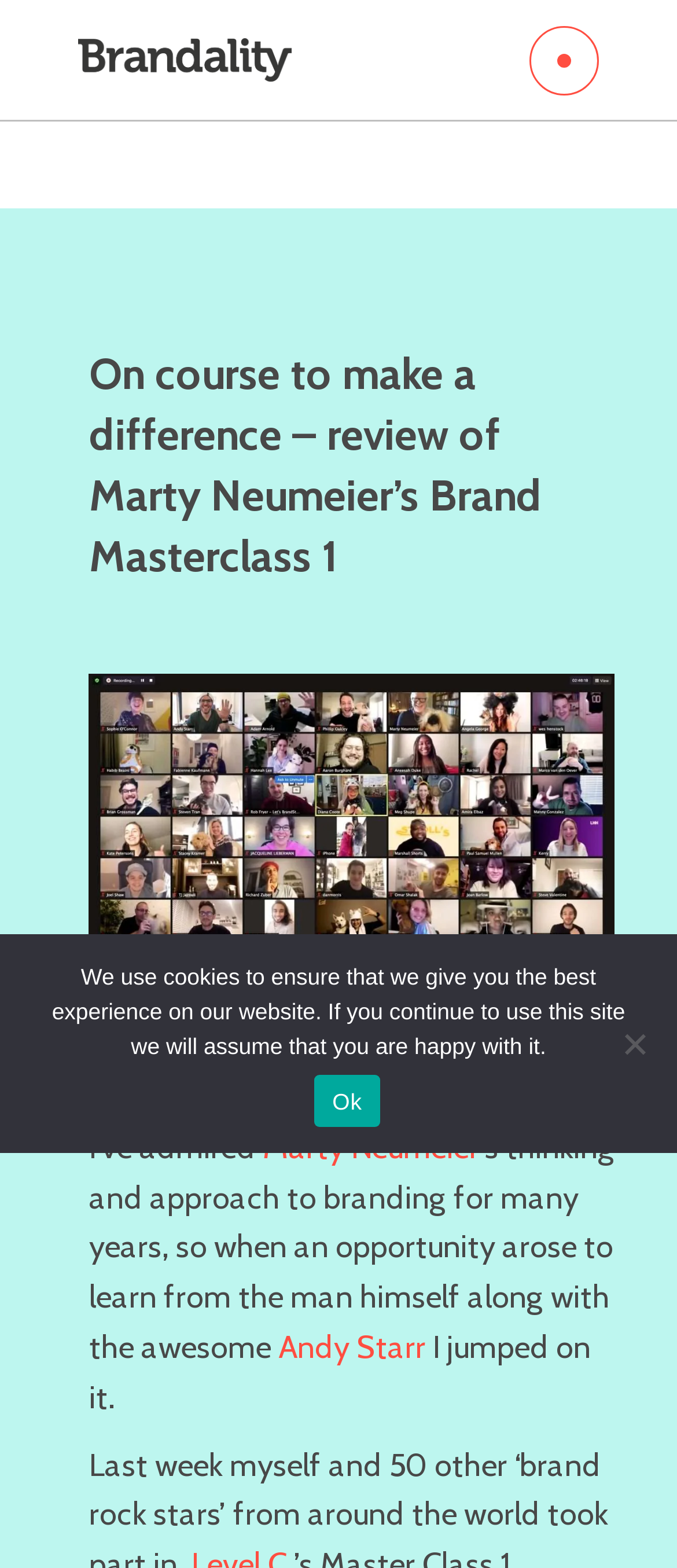Show the bounding box coordinates for the HTML element described as: "Continue reading".

None